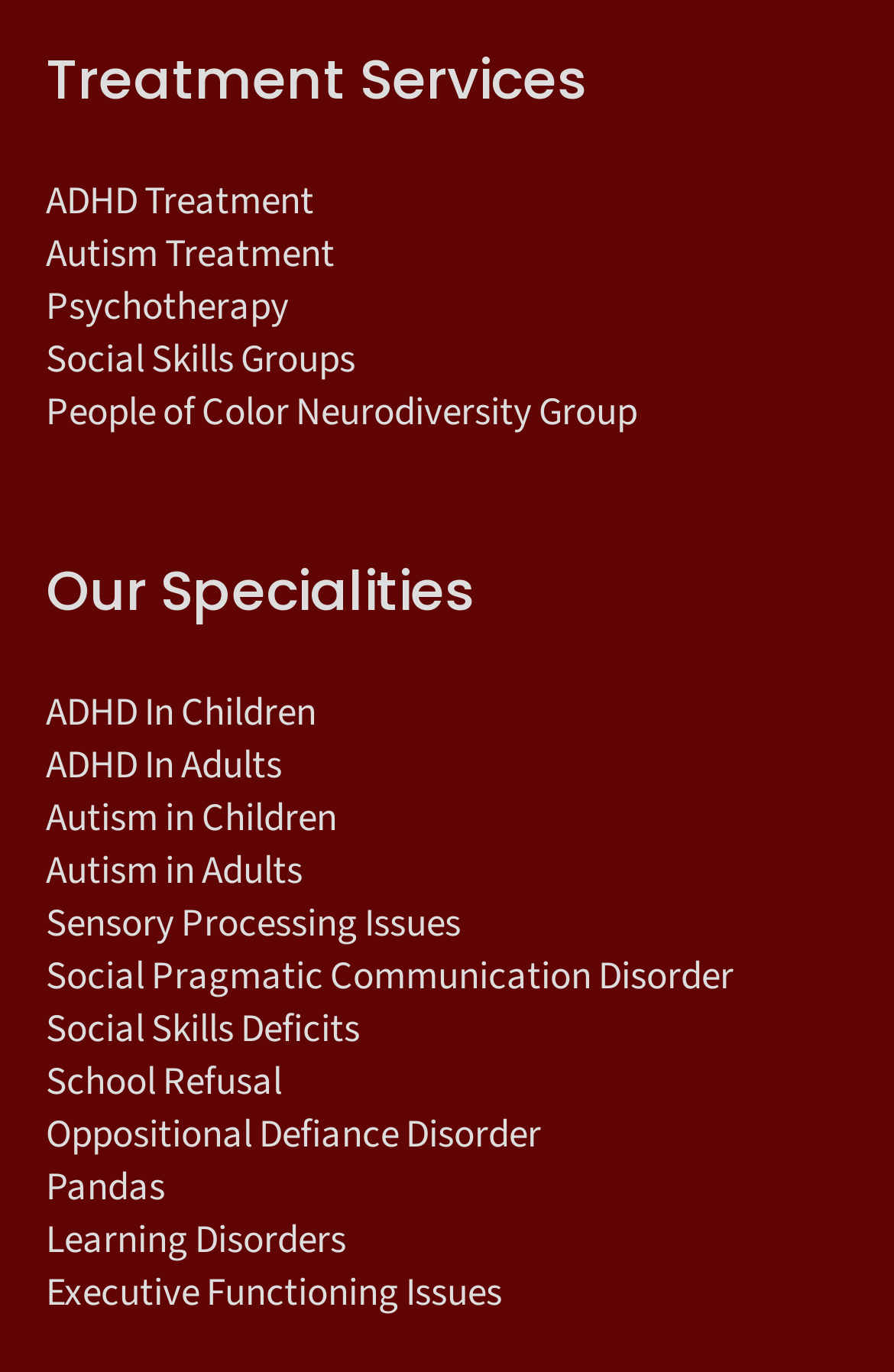What is the scope of 'Learning Disorders' treatment?
Using the image, respond with a single word or phrase.

Learning disabilities